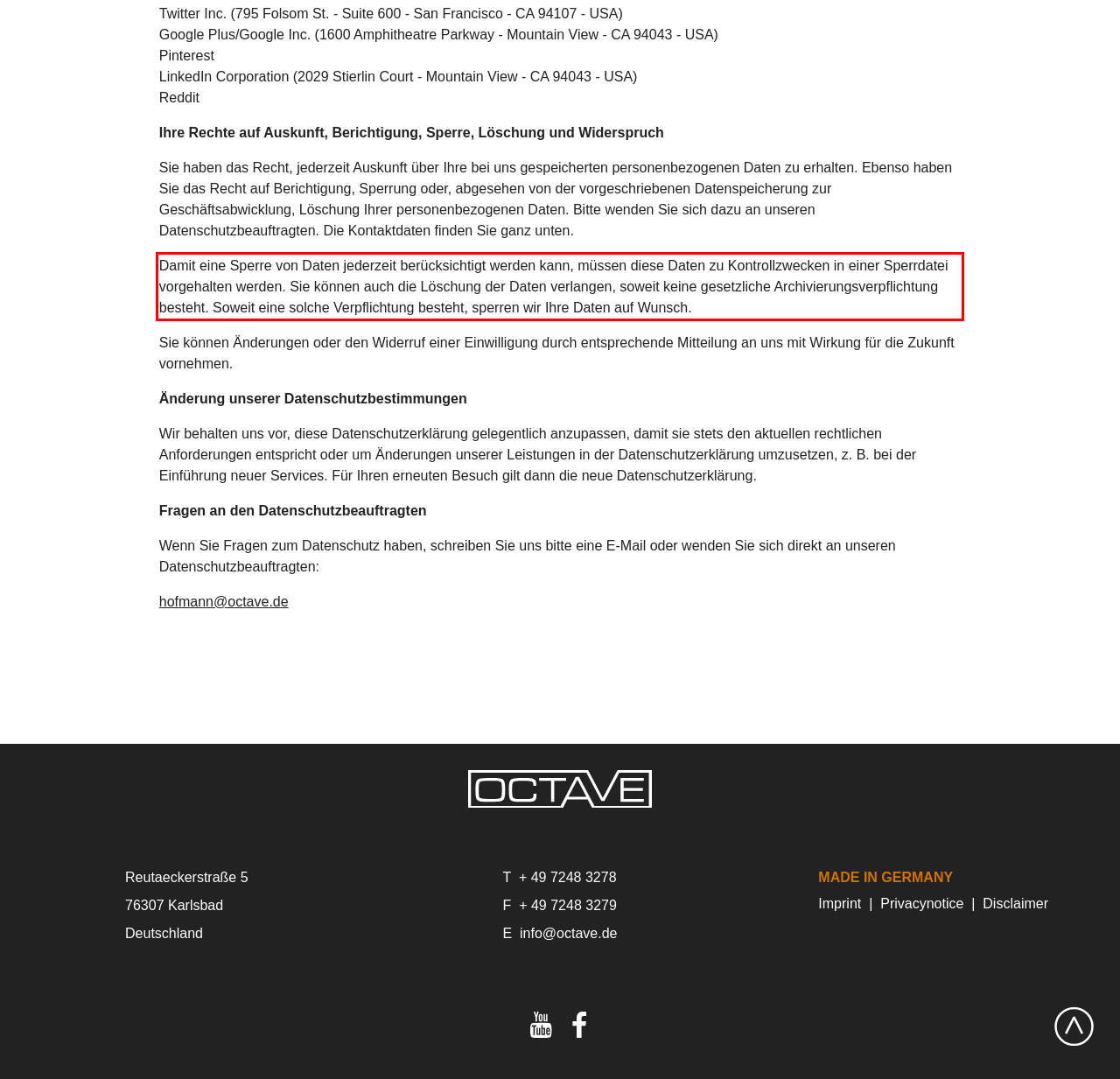Analyze the red bounding box in the provided webpage screenshot and generate the text content contained within.

Damit eine Sperre von Daten jederzeit berücksichtigt werden kann, müssen diese Daten zu Kontrollzwecken in einer Sperrdatei vorgehalten werden. Sie können auch die Löschung der Daten verlangen, soweit keine gesetzliche Archivierungsverpflichtung besteht. Soweit eine solche Verpflichtung besteht, sperren wir Ihre Daten auf Wunsch.